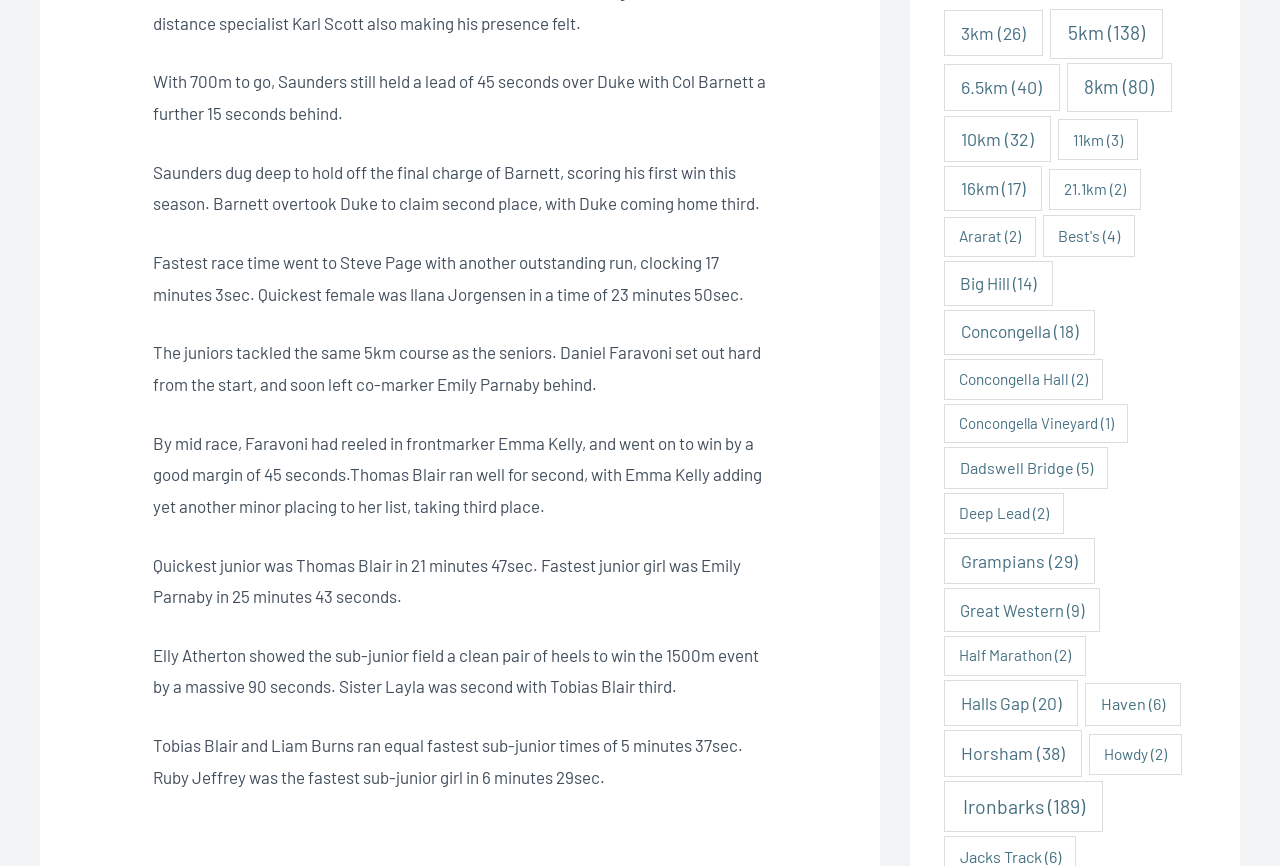From the webpage screenshot, predict the bounding box coordinates (top-left x, top-left y, bottom-right x, bottom-right y) for the UI element described here: İzmir Web Tasarım

None